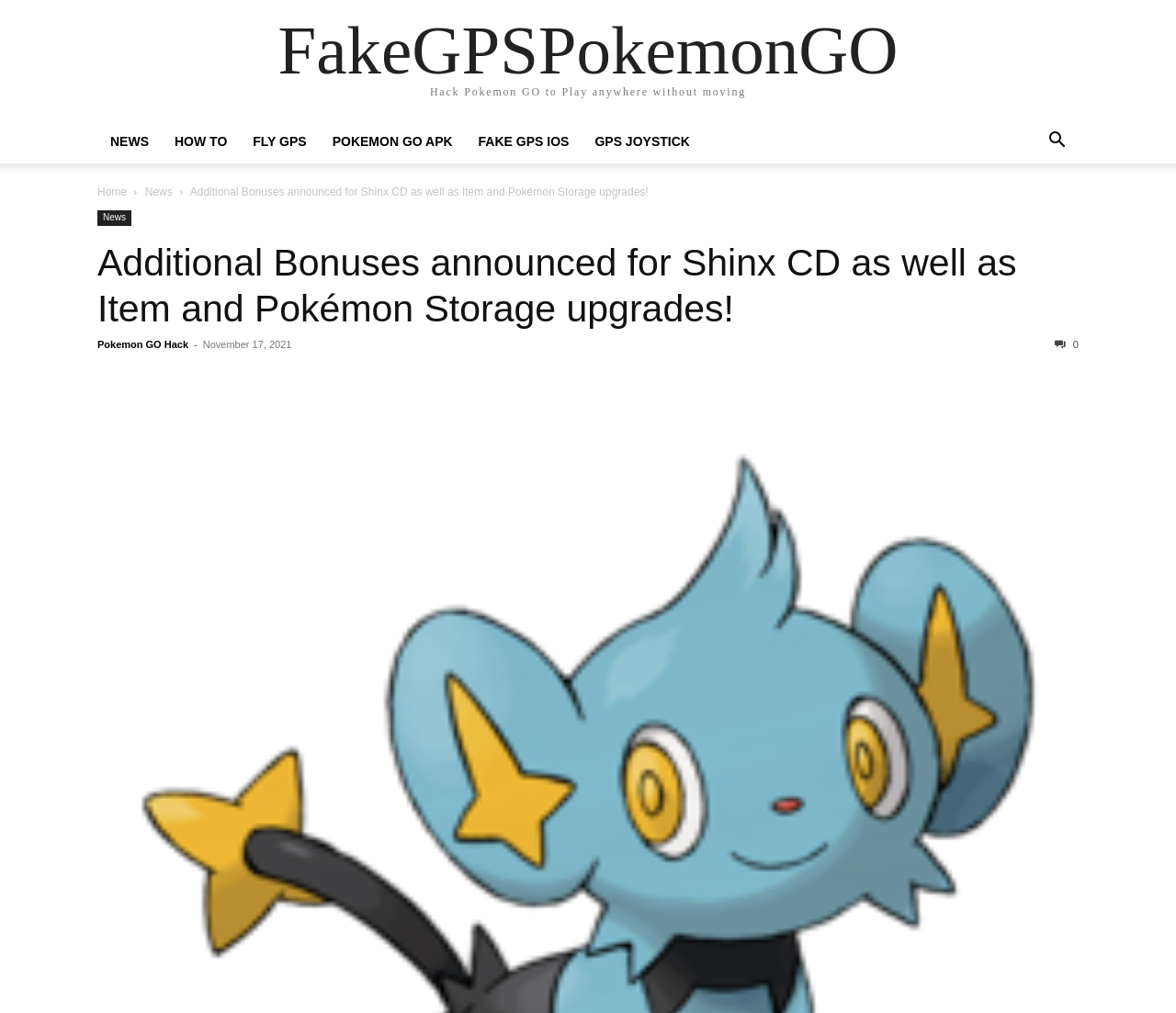Show the bounding box coordinates for the element that needs to be clicked to execute the following instruction: "Visit Home page". Provide the coordinates in the form of four float numbers between 0 and 1, i.e., [left, top, right, bottom].

[0.083, 0.183, 0.108, 0.196]